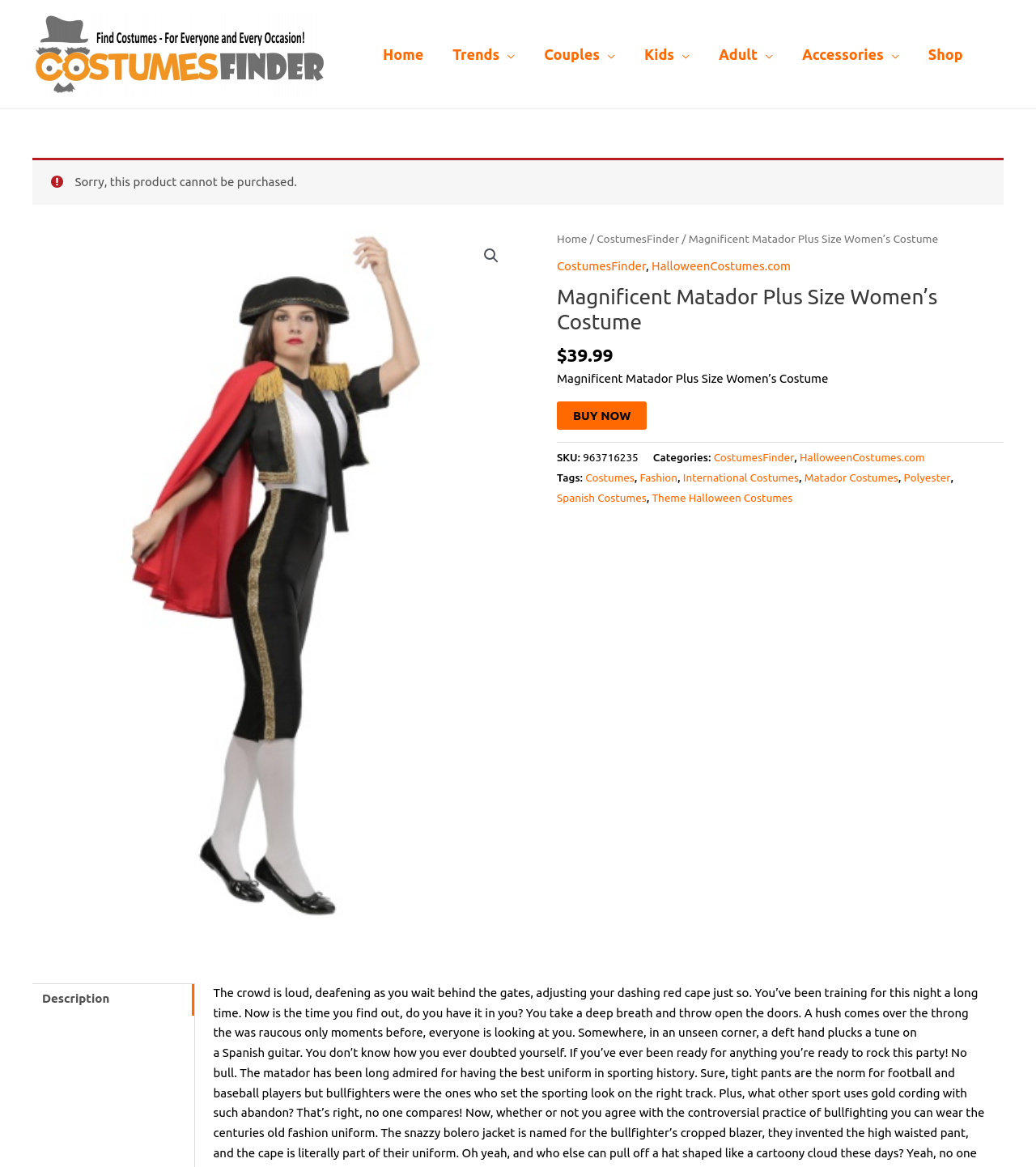Please provide the bounding box coordinates for the element that needs to be clicked to perform the following instruction: "Search for products". The coordinates should be given as four float numbers between 0 and 1, i.e., [left, top, right, bottom].

[0.46, 0.206, 0.488, 0.231]